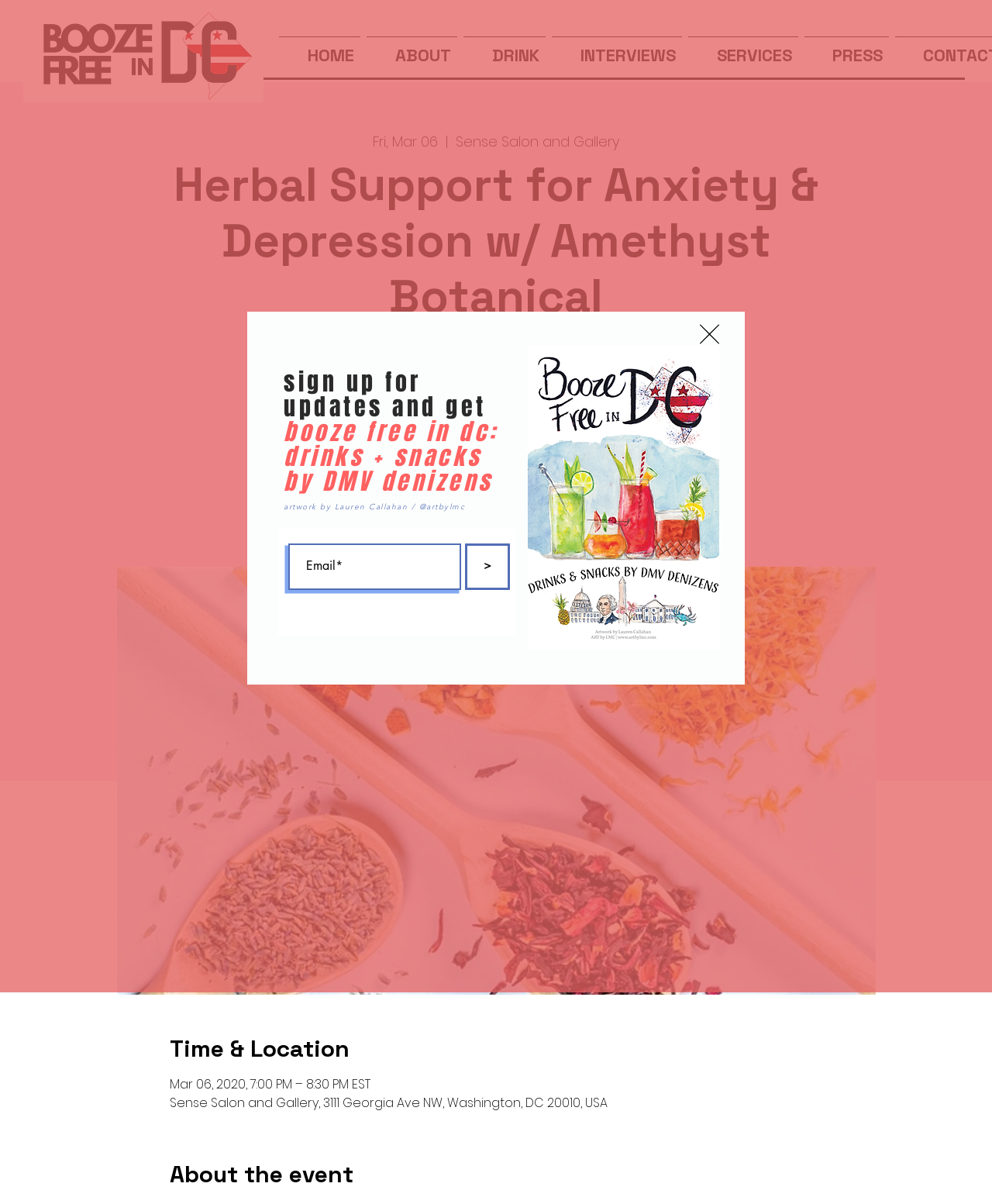Identify the text that serves as the heading for the webpage and generate it.

Herbal Support for Anxiety & Depression w/ Amethyst Botanical